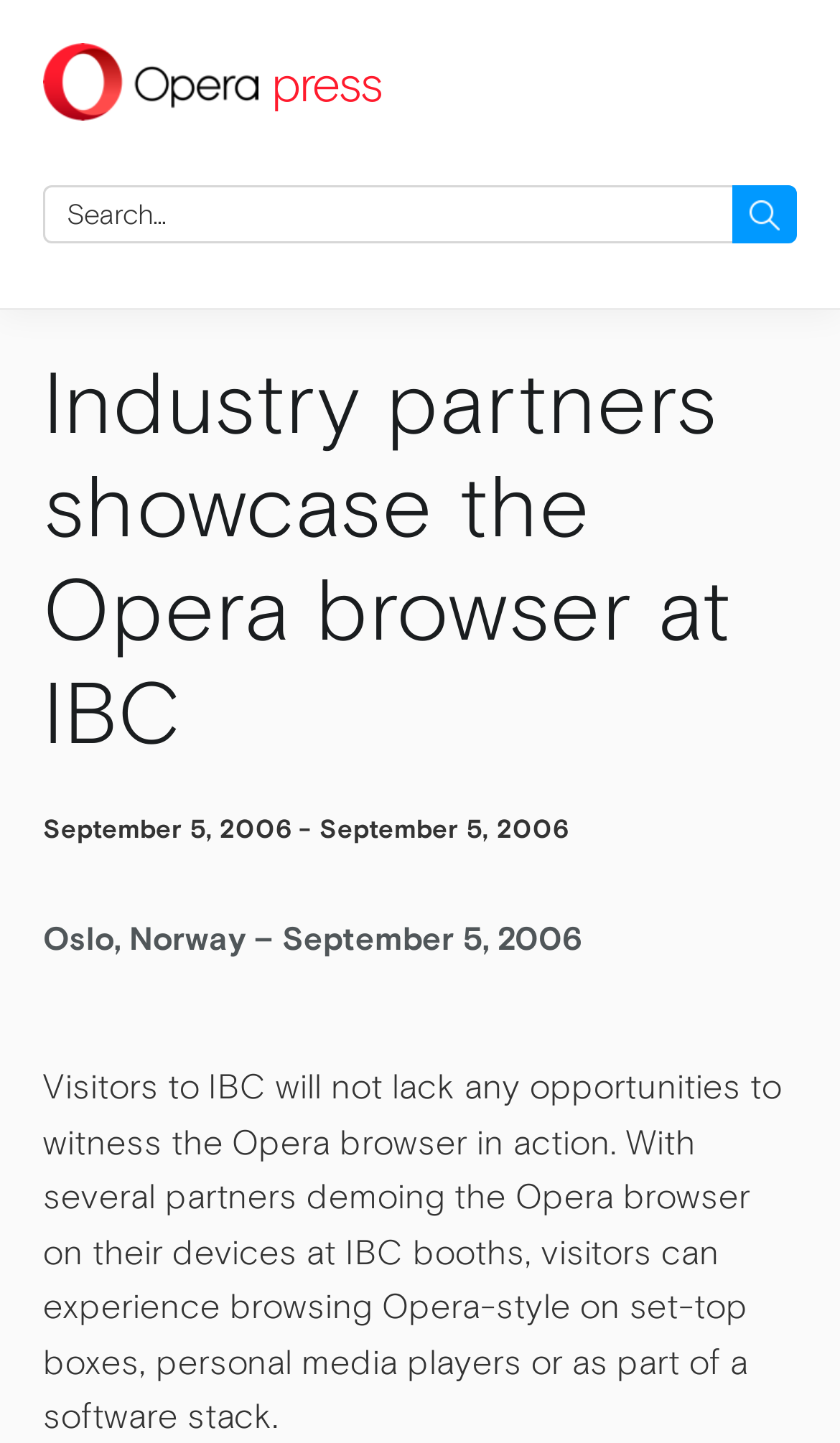Extract the main heading text from the webpage.

Industry partners showcase the Opera browser at IBC